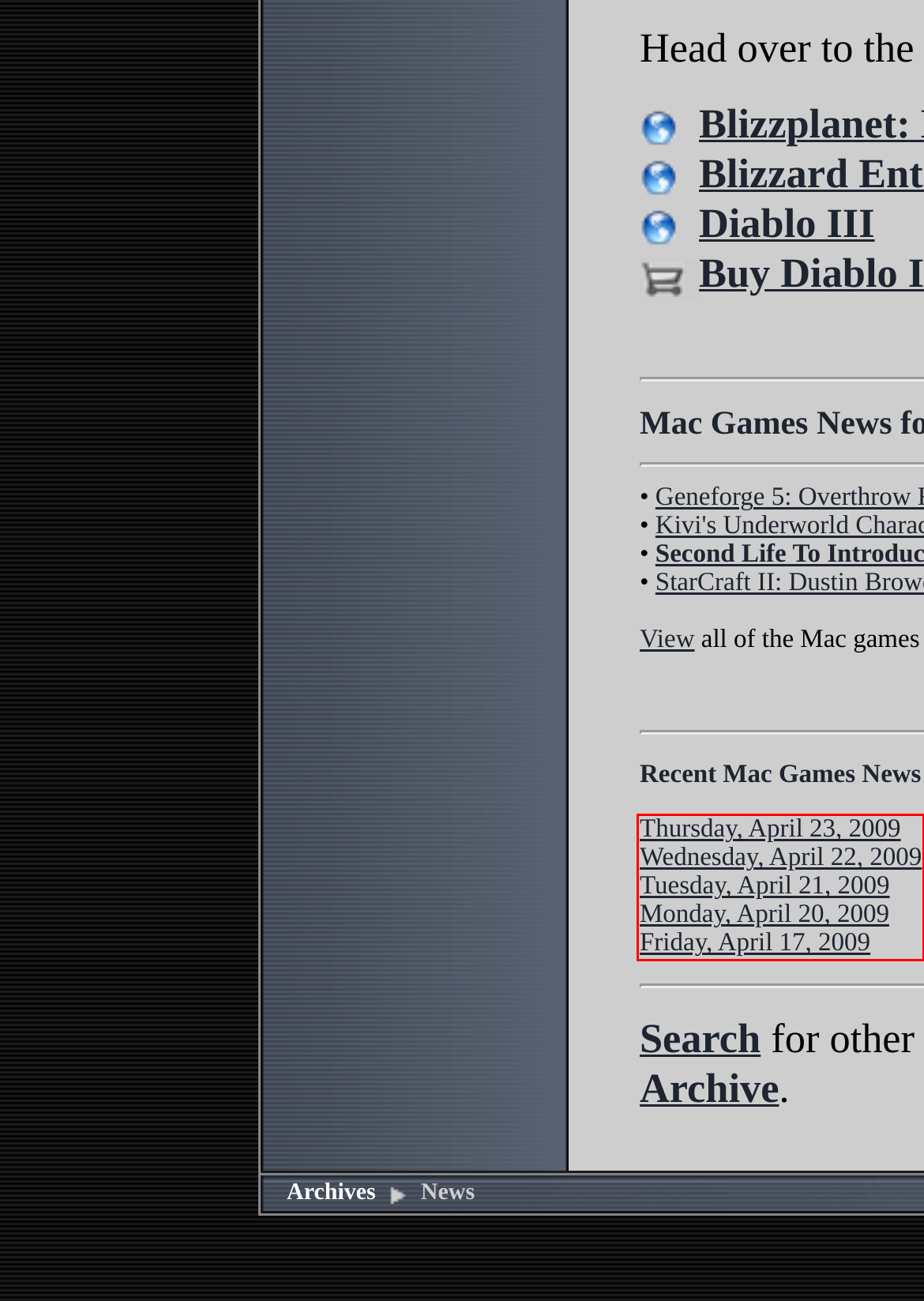Given a webpage screenshot, locate the red bounding box and extract the text content found inside it.

Thursday, April 23, 2009 Wednesday, April 22, 2009 Tuesday, April 21, 2009 Monday, April 20, 2009 Friday, April 17, 2009